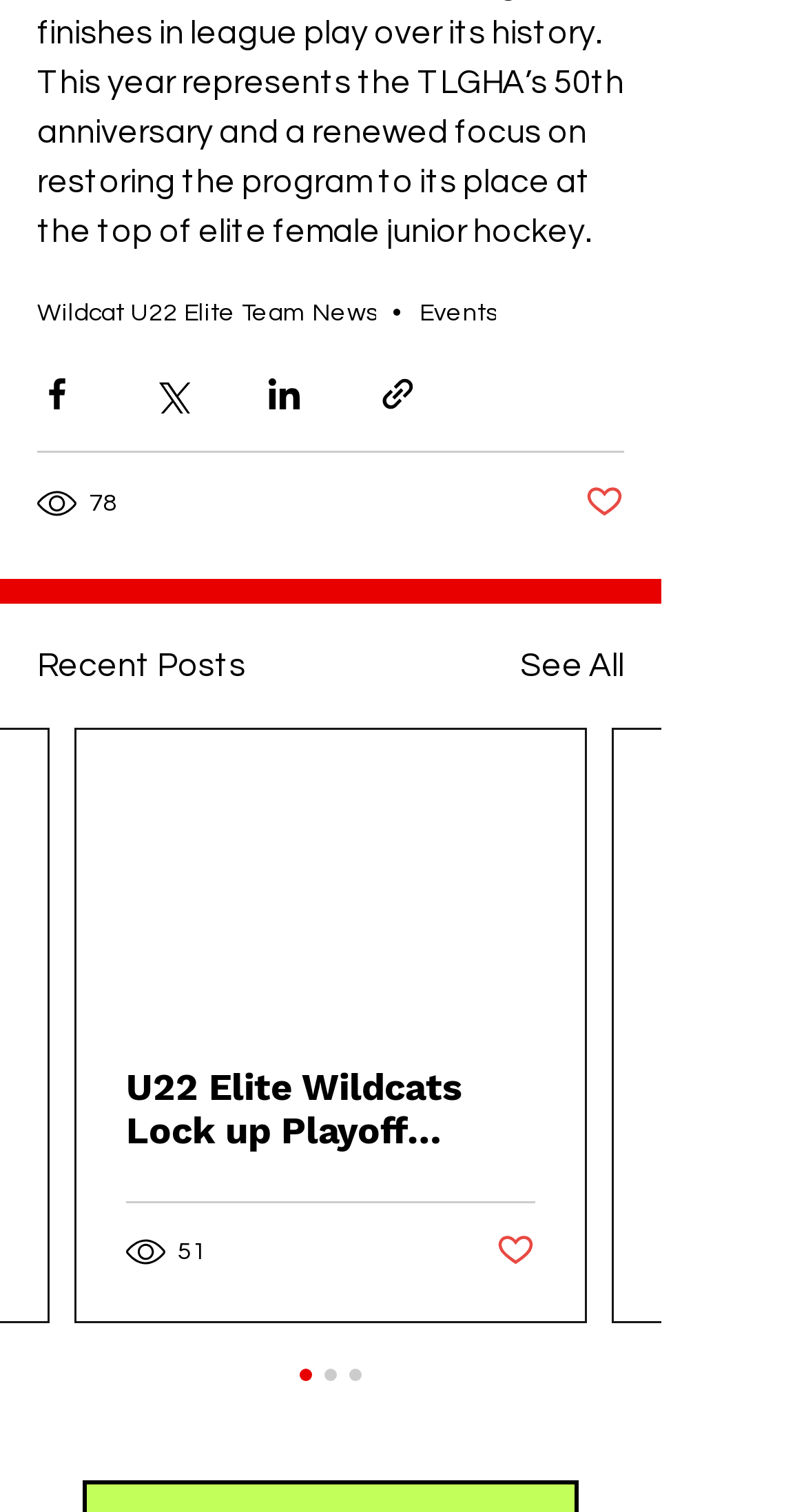How many share options are available?
Provide an in-depth answer to the question, covering all aspects.

There are four buttons for sharing the content via different social media platforms, namely Facebook, Twitter, LinkedIn, and a generic 'Share via link' option, which can be found below the 'Wildcat U22 Elite Team News' link.